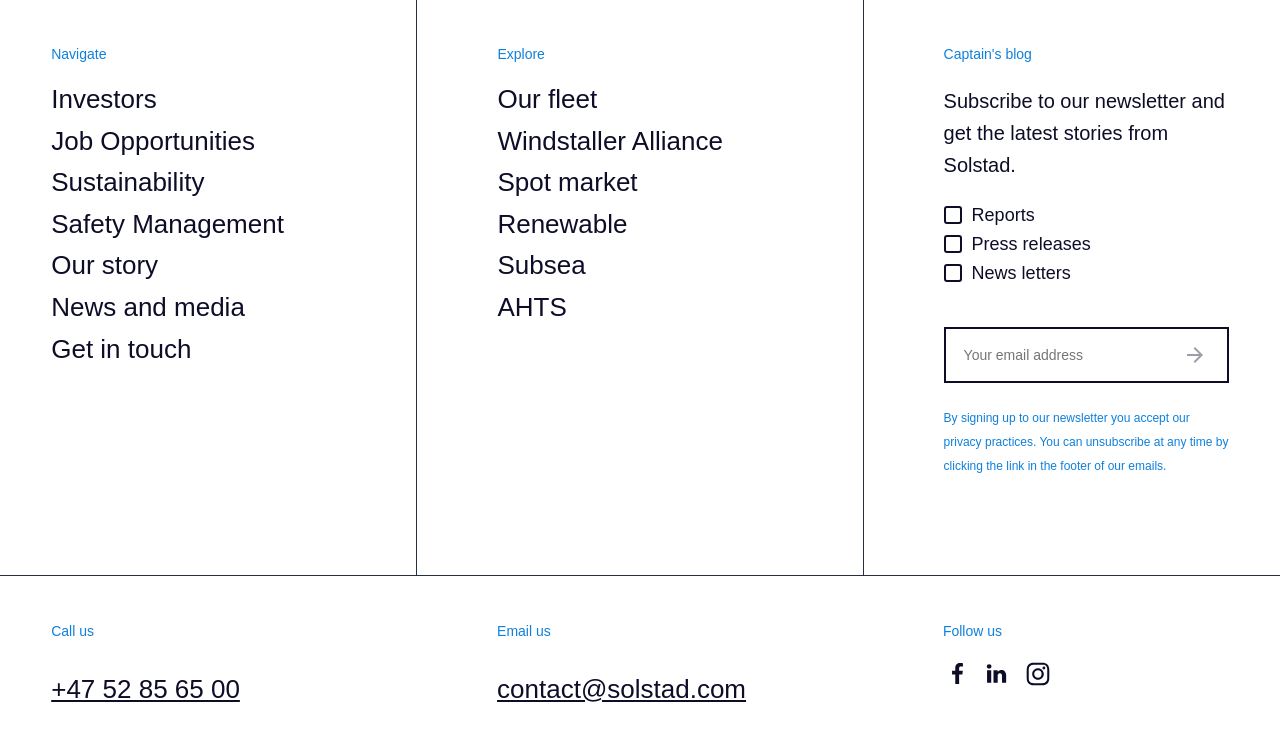Determine the bounding box coordinates of the clickable element necessary to fulfill the instruction: "Call the phone number". Provide the coordinates as four float numbers within the 0 to 1 range, i.e., [left, top, right, bottom].

[0.04, 0.913, 0.187, 0.954]